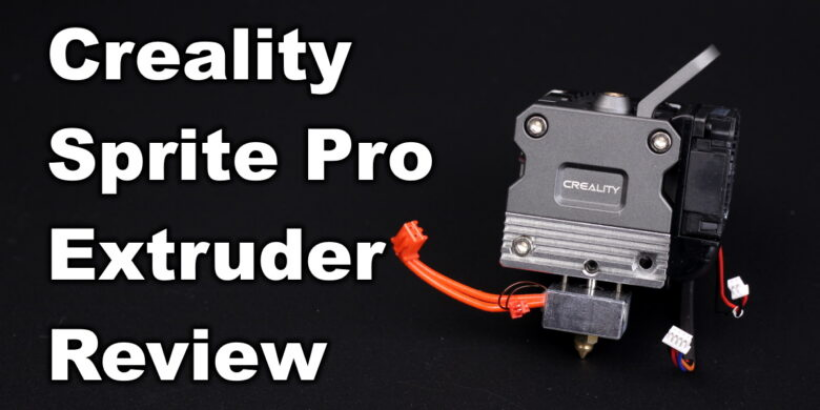What is notable about the extruder's construction?
Based on the visual content, answer with a single word or a brief phrase.

All-metal